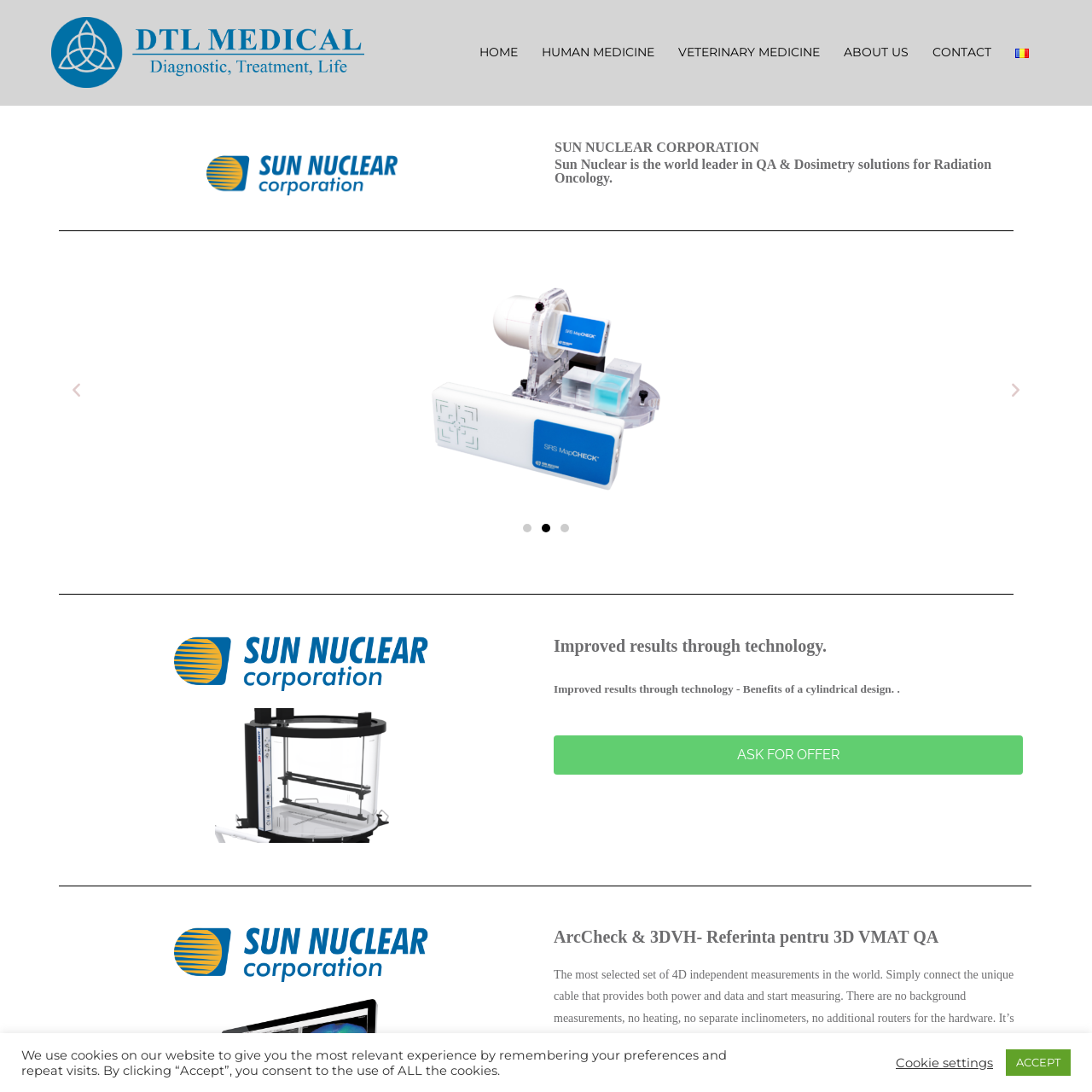What is the significance of the logo on the webpage?
Look at the image framed by the red bounding box and provide an in-depth response.

The logo is positioned prominently on the webpage, signifying the corporation's commitment to advancing healthcare technology and being part of a broader narrative about the benefits and efficiencies delivered through their sophisticated products.